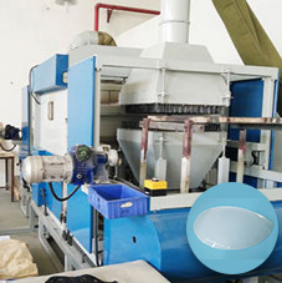Offer a detailed narrative of the image.

The image depicts a glass fabrication machine, specifically designed for glass strengthening and thermal glass tempering. The machinery features a predominantly blue structure with a large rectangular chamber, where the glass is processed. On the left side, a motor is visible, which is likely responsible for driving the machinery. A blue bin is positioned nearby, presumably to collect finished products or raw materials. In the foreground, a circular icon showcases a glass bowl, indicating the type of glass products being processed. This advanced equipment exemplifies the capabilities of the Hongxi Glass Intelligence Technology Co., Ltd. in delivering custom glass solutions suited for various applications.